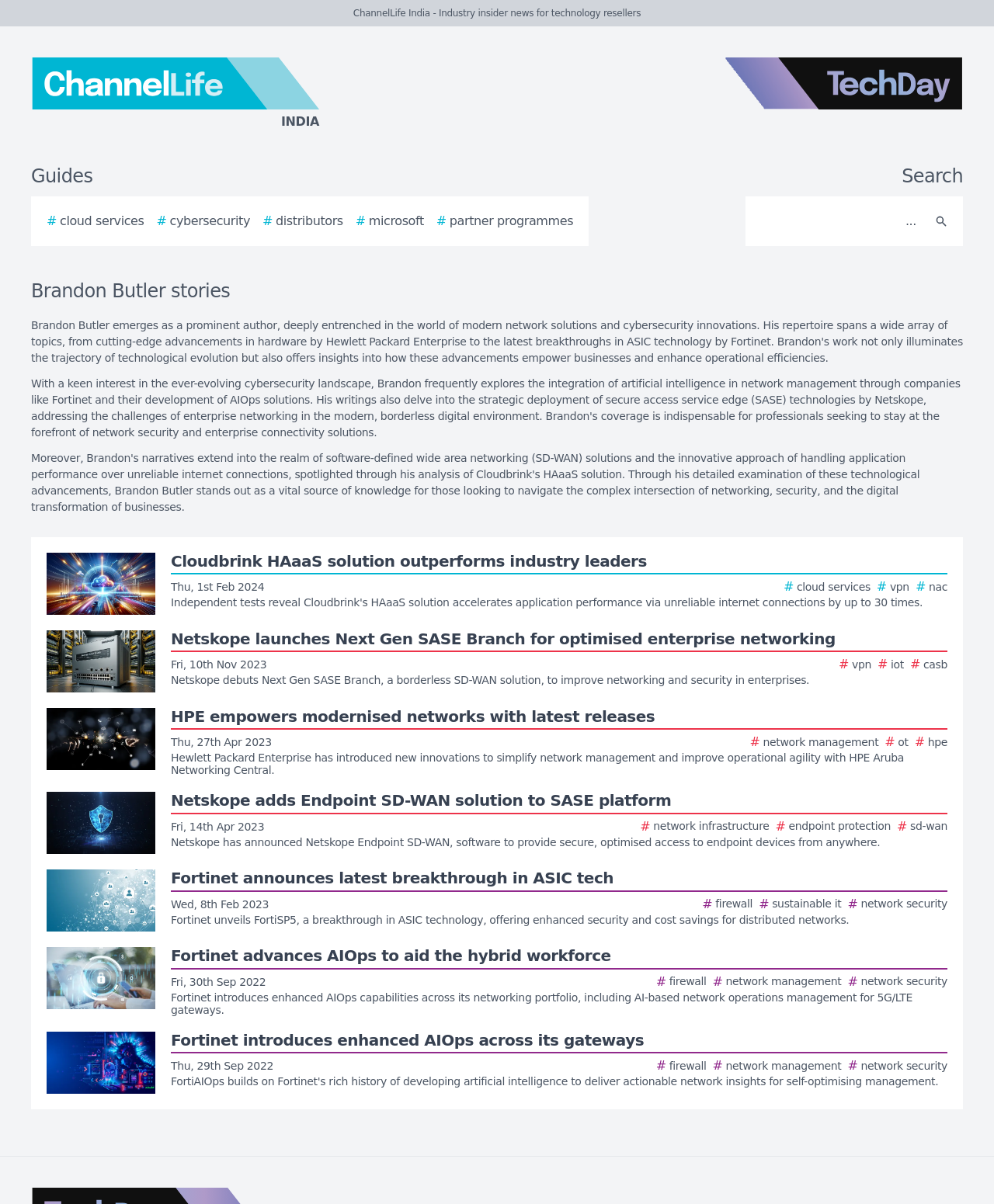Please identify the bounding box coordinates of the area I need to click to accomplish the following instruction: "Browse guides on cybersecurity".

[0.157, 0.176, 0.252, 0.191]